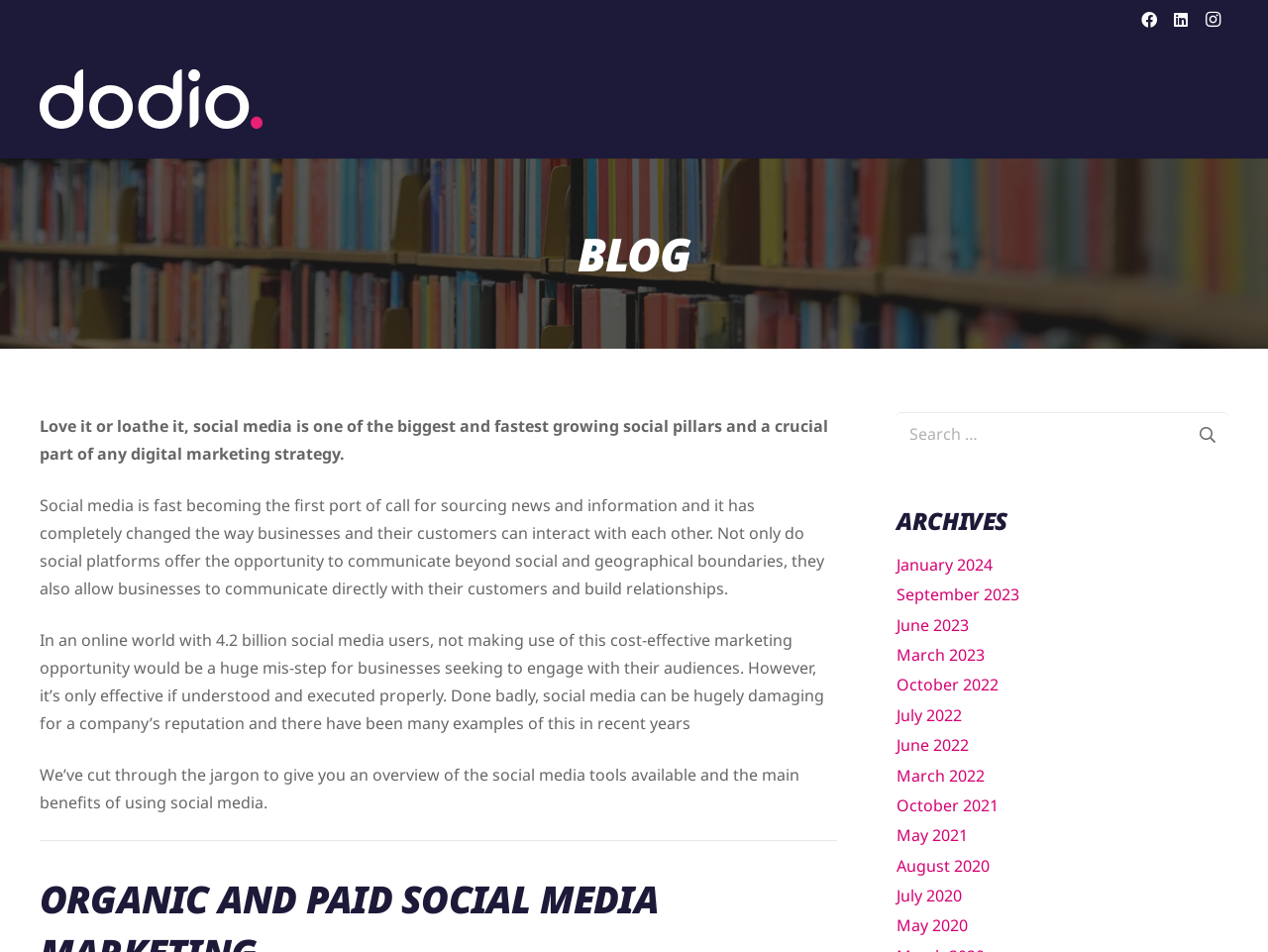How many archive links are available on the webpage?
Answer the question based on the image using a single word or a brief phrase.

12